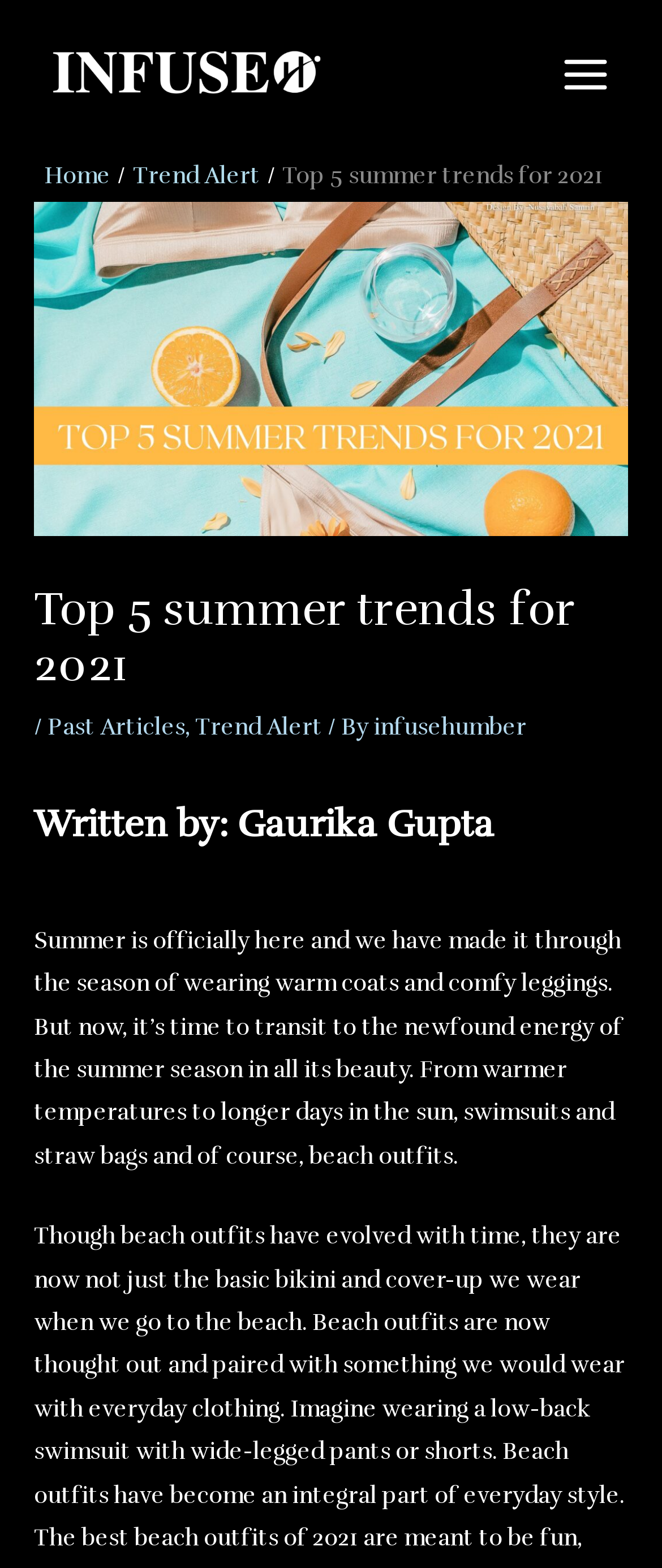Give a one-word or short phrase answer to this question: 
How many images are on the page?

1